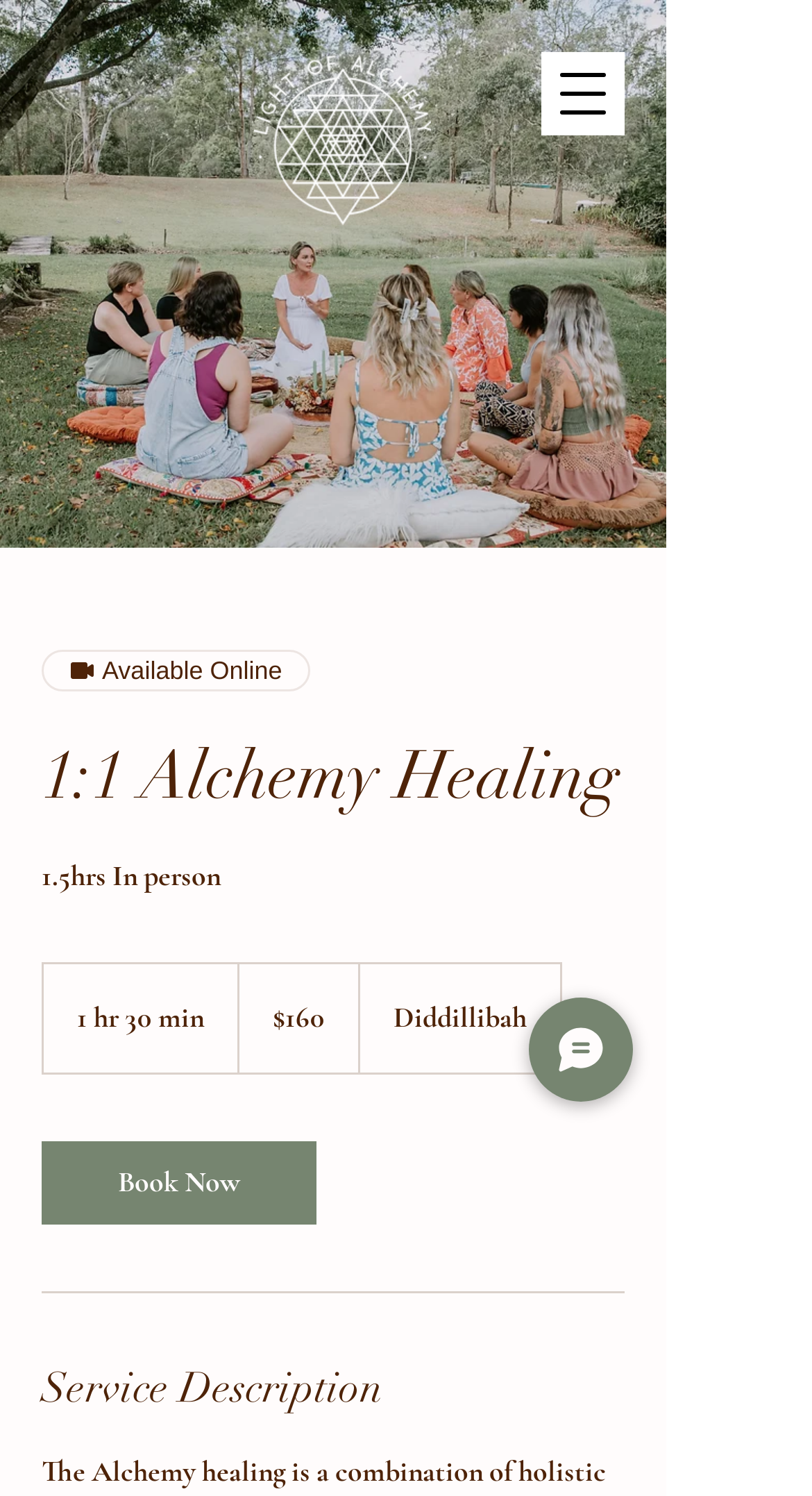Calculate the bounding box coordinates of the UI element given the description: "aria-label="Open navigation menu"".

[0.667, 0.035, 0.769, 0.09]